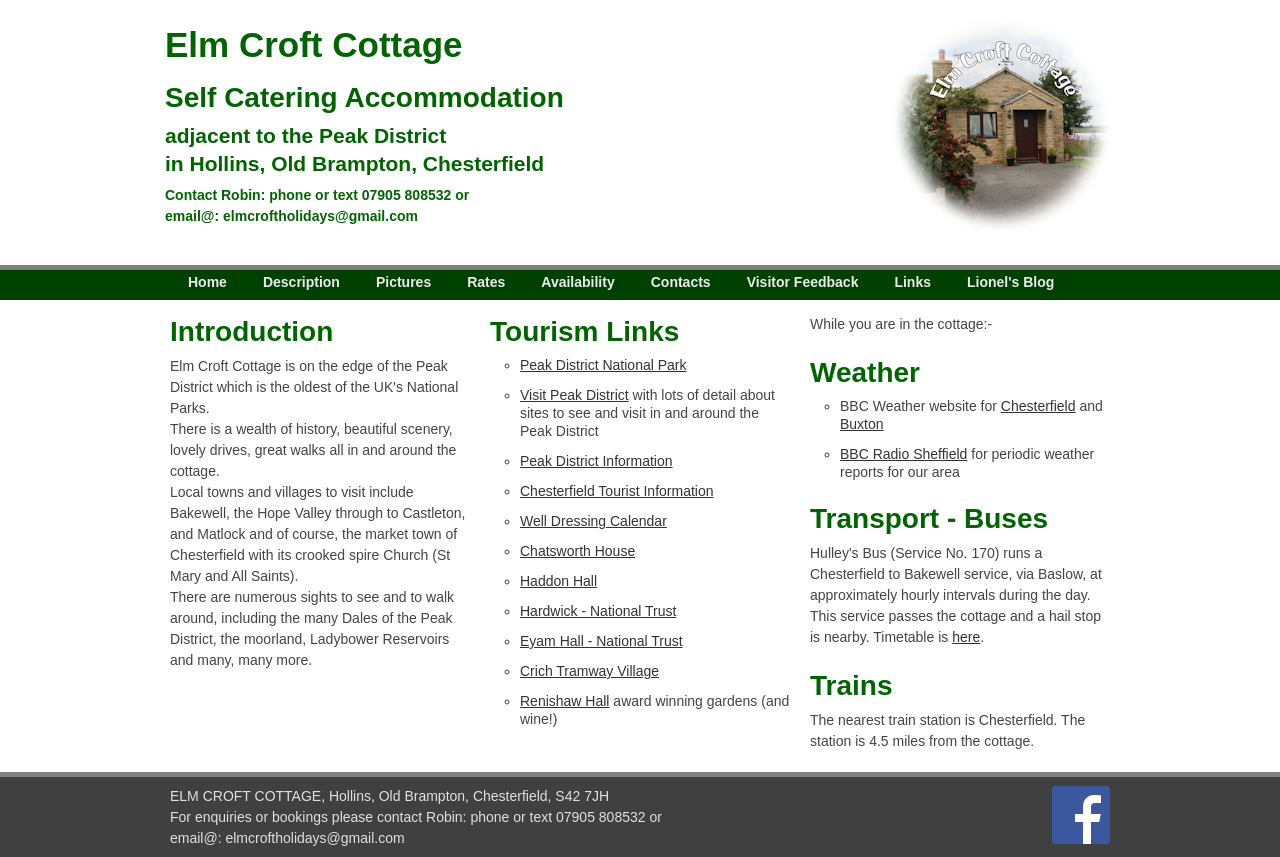Can you extract the primary headline text from the webpage?

Elm Croft Cottage